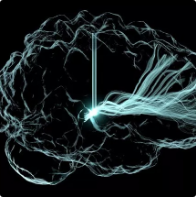What is the purpose of the dark background?
Refer to the image and give a detailed answer to the query.

The dark background is used to enhance the focus on the energetic movements within the brain, highlighting the intricacies of neural communication and the potential for therapeutic interventions, which implies that the purpose of the dark background is to draw attention to the brain activity.